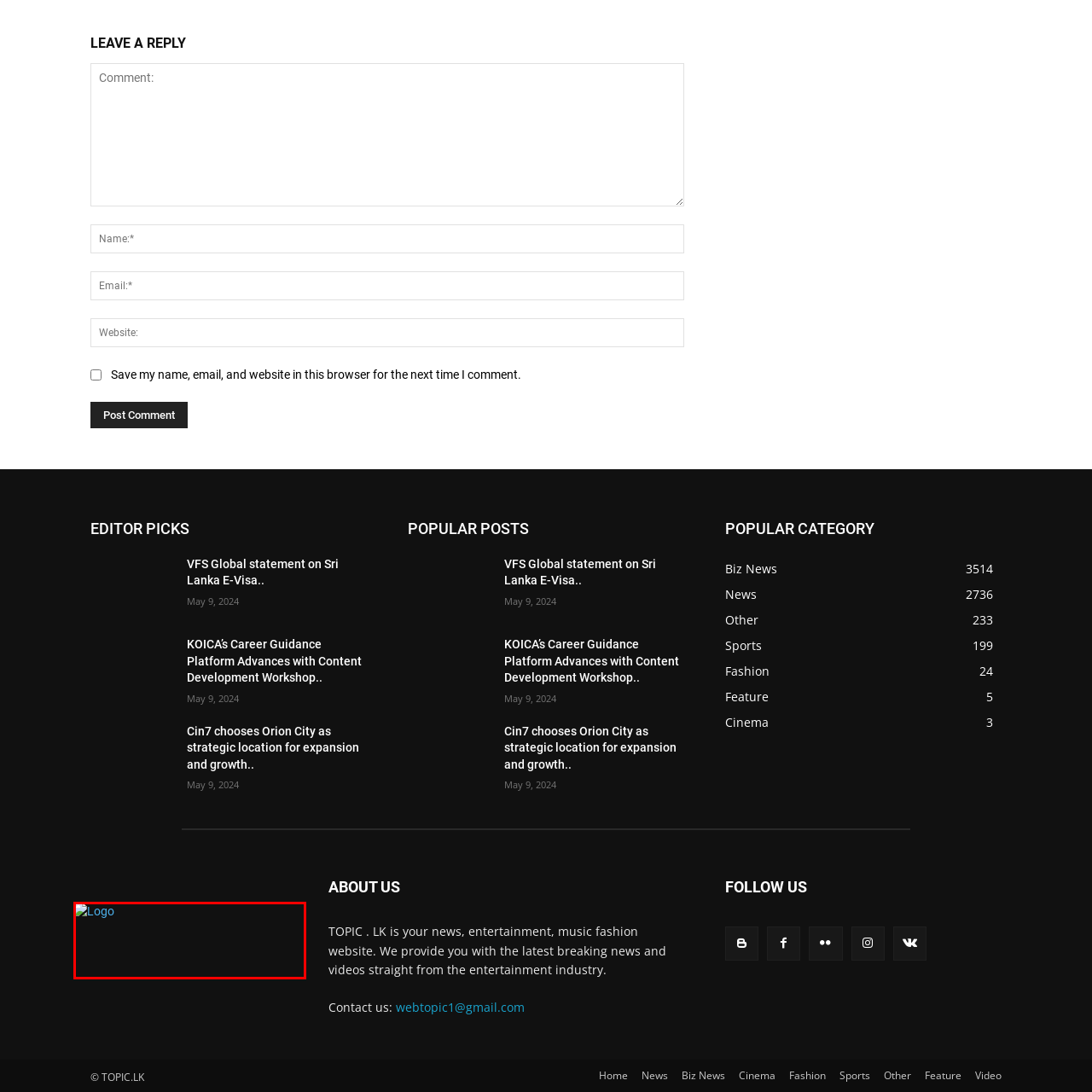Where is the logo positioned?
Study the image surrounded by the red bounding box and answer the question comprehensively, based on the details you see.

According to the caption, the logo is positioned towards the top section of the webpage, which suggests that it is located at the upper part of the page.